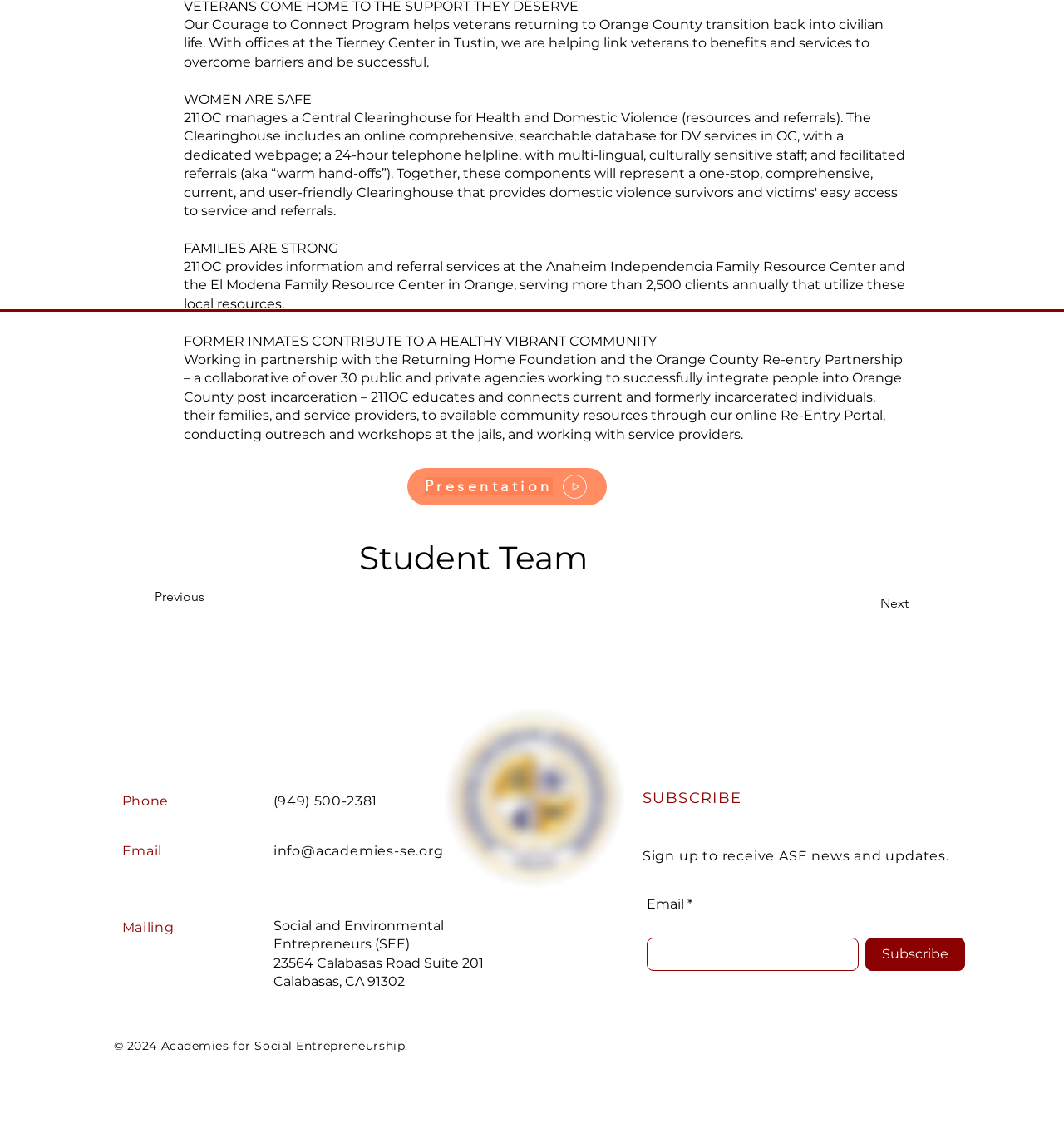Based on the image, please respond to the question with as much detail as possible:
What is the email address to subscribe to ASE news and updates?

I looked at the subscribe section, where it says 'Email *' and has a textbox to input an email address.